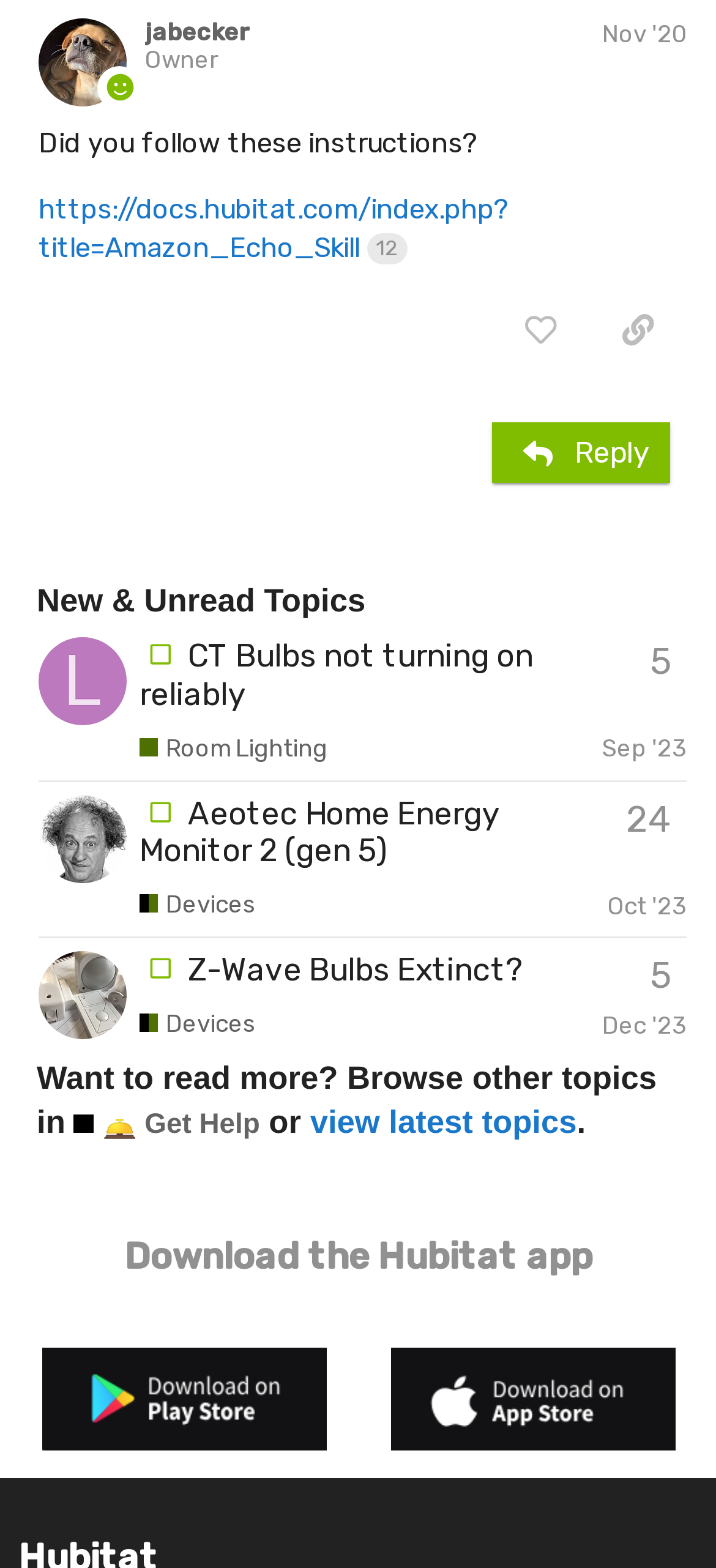Locate the bounding box coordinates of the clickable region necessary to complete the following instruction: "Click on the 'Reply' button". Provide the coordinates in the format of four float numbers between 0 and 1, i.e., [left, top, right, bottom].

[0.688, 0.269, 0.937, 0.309]